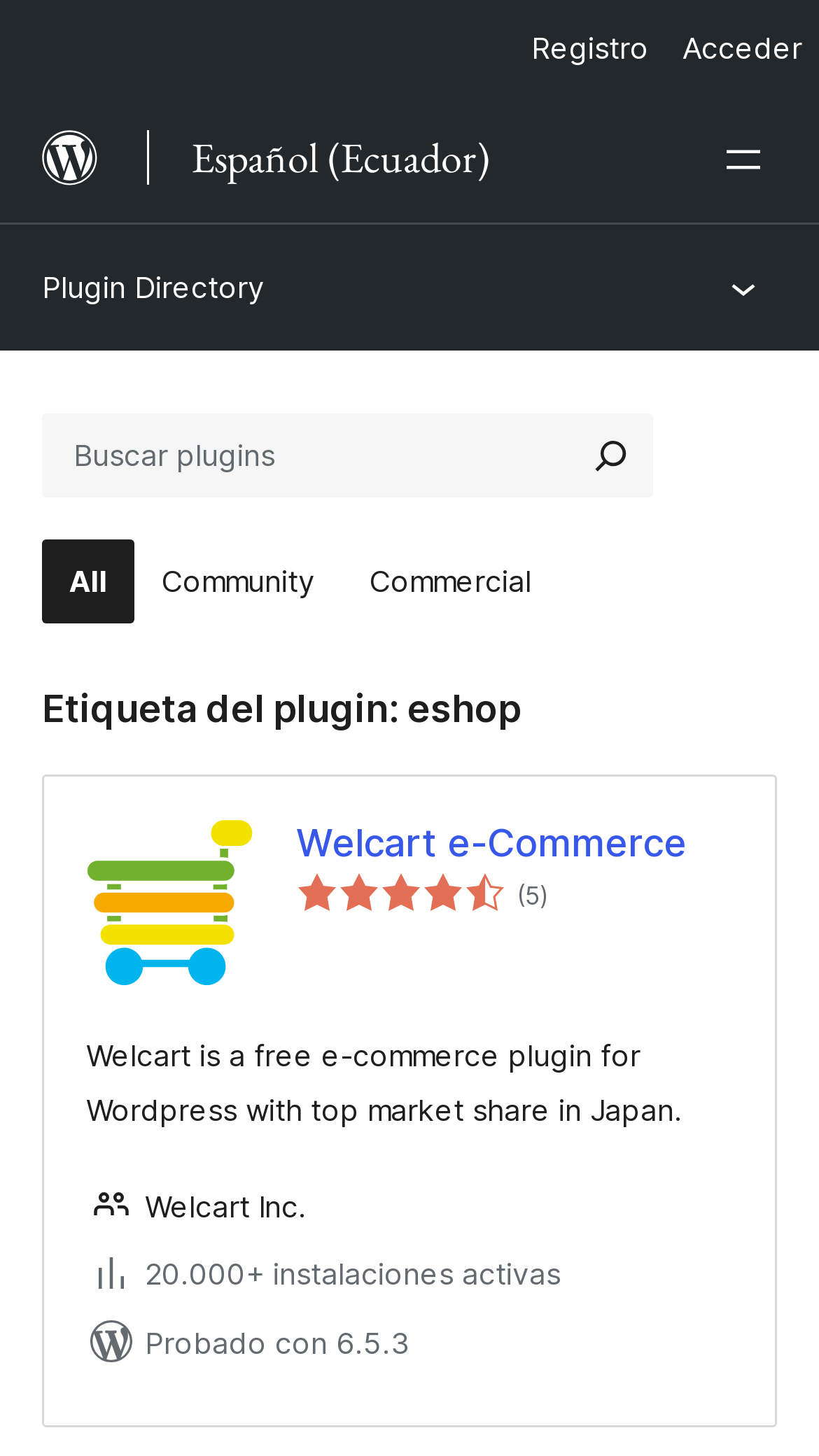Kindly provide the bounding box coordinates of the section you need to click on to fulfill the given instruction: "View Welcart e-Commerce plugin details".

[0.362, 0.562, 0.895, 0.595]